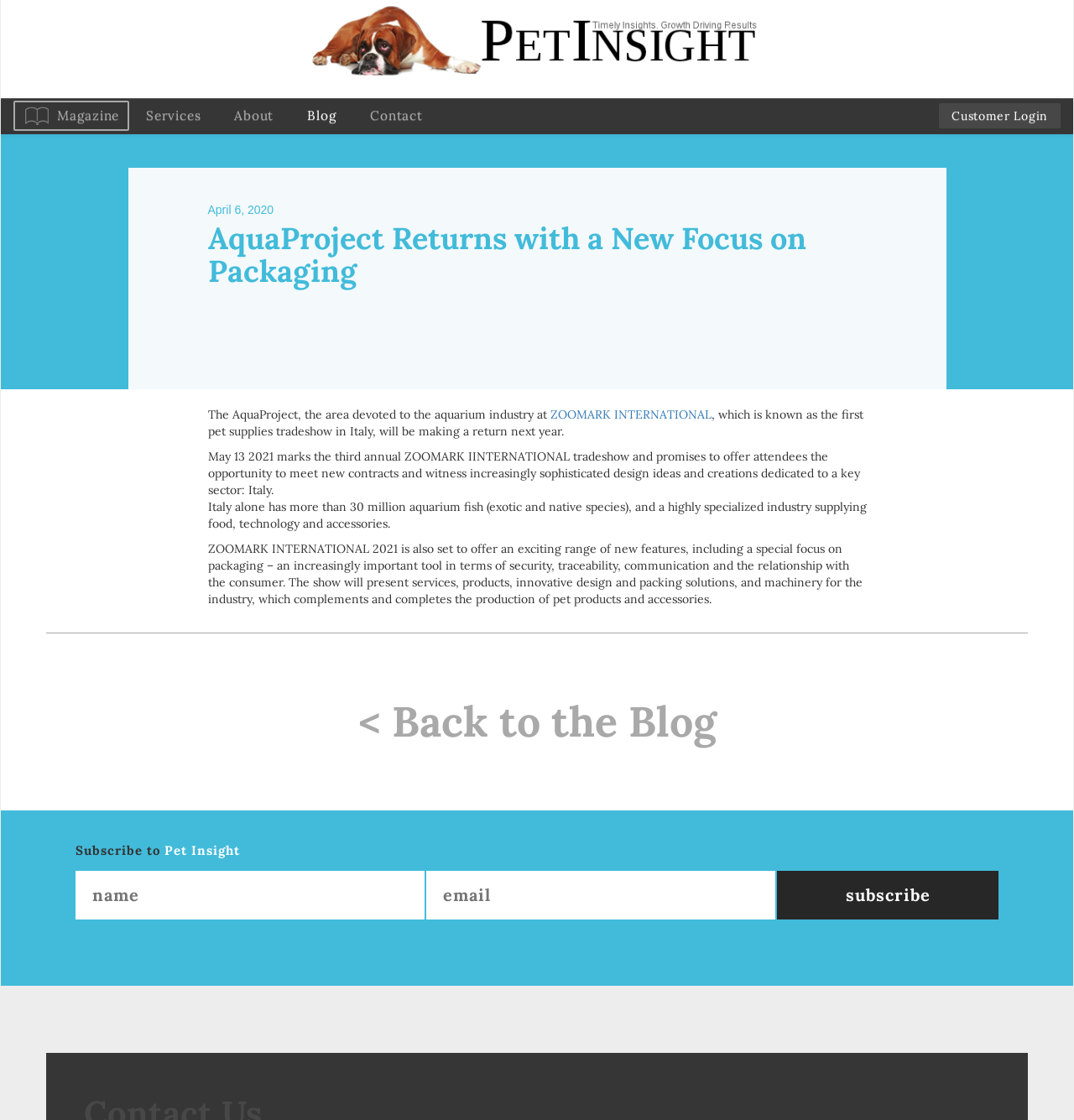Locate the bounding box coordinates of the element I should click to achieve the following instruction: "Subscribe to Pet Insight".

[0.07, 0.754, 0.93, 0.766]